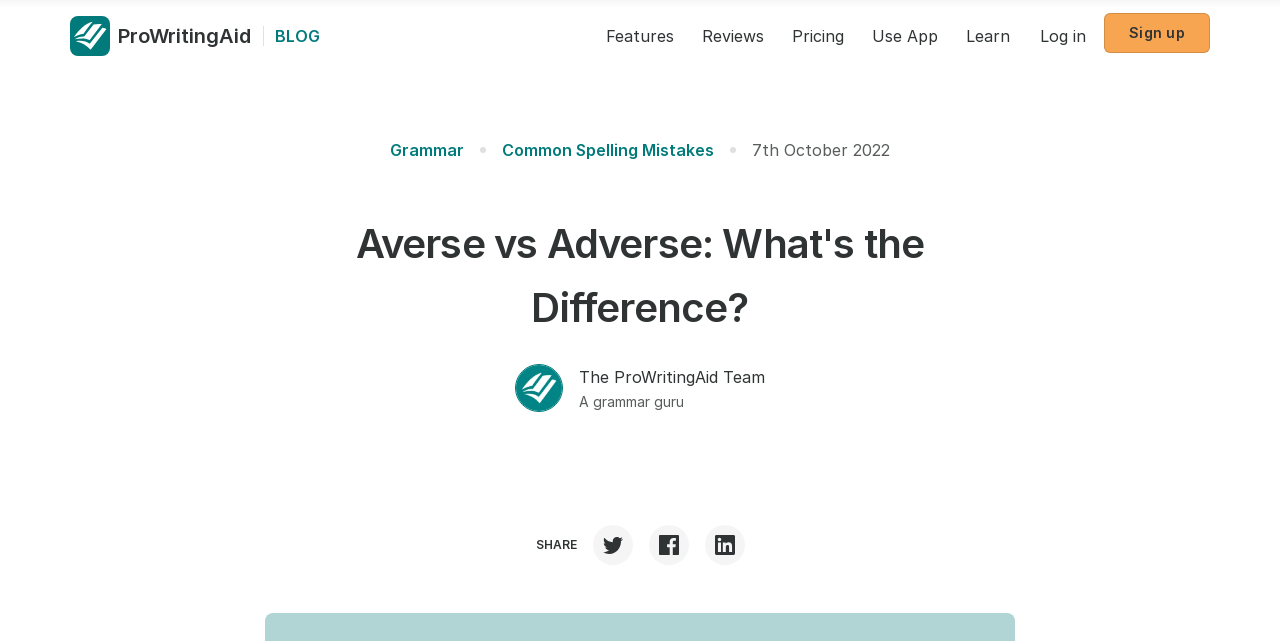Determine the coordinates of the bounding box for the clickable area needed to execute this instruction: "Share the article".

[0.418, 0.837, 0.45, 0.861]